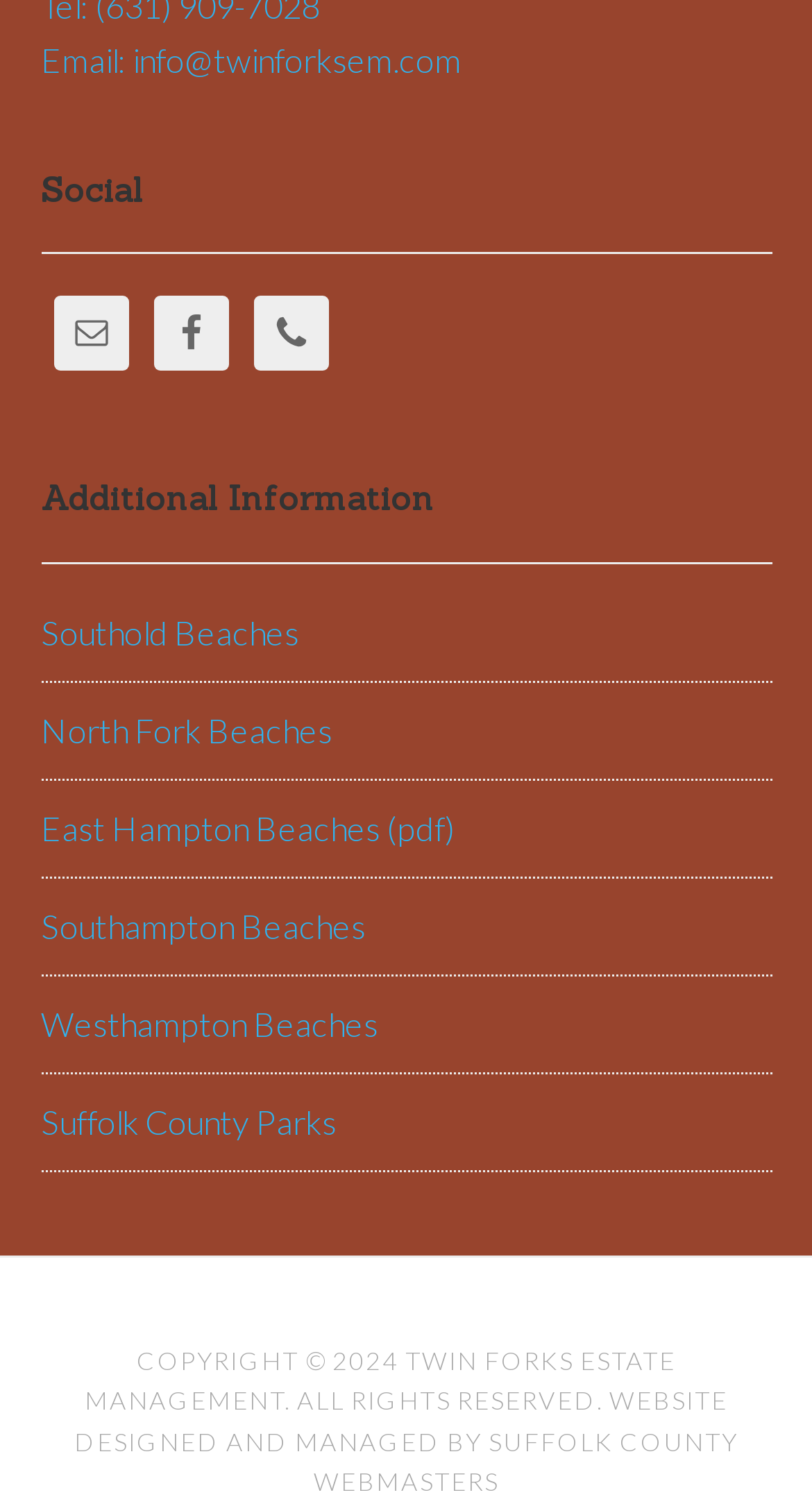Pinpoint the bounding box coordinates of the clickable area needed to execute the instruction: "Check Suffolk County Parks". The coordinates should be specified as four float numbers between 0 and 1, i.e., [left, top, right, bottom].

[0.05, 0.732, 0.414, 0.758]